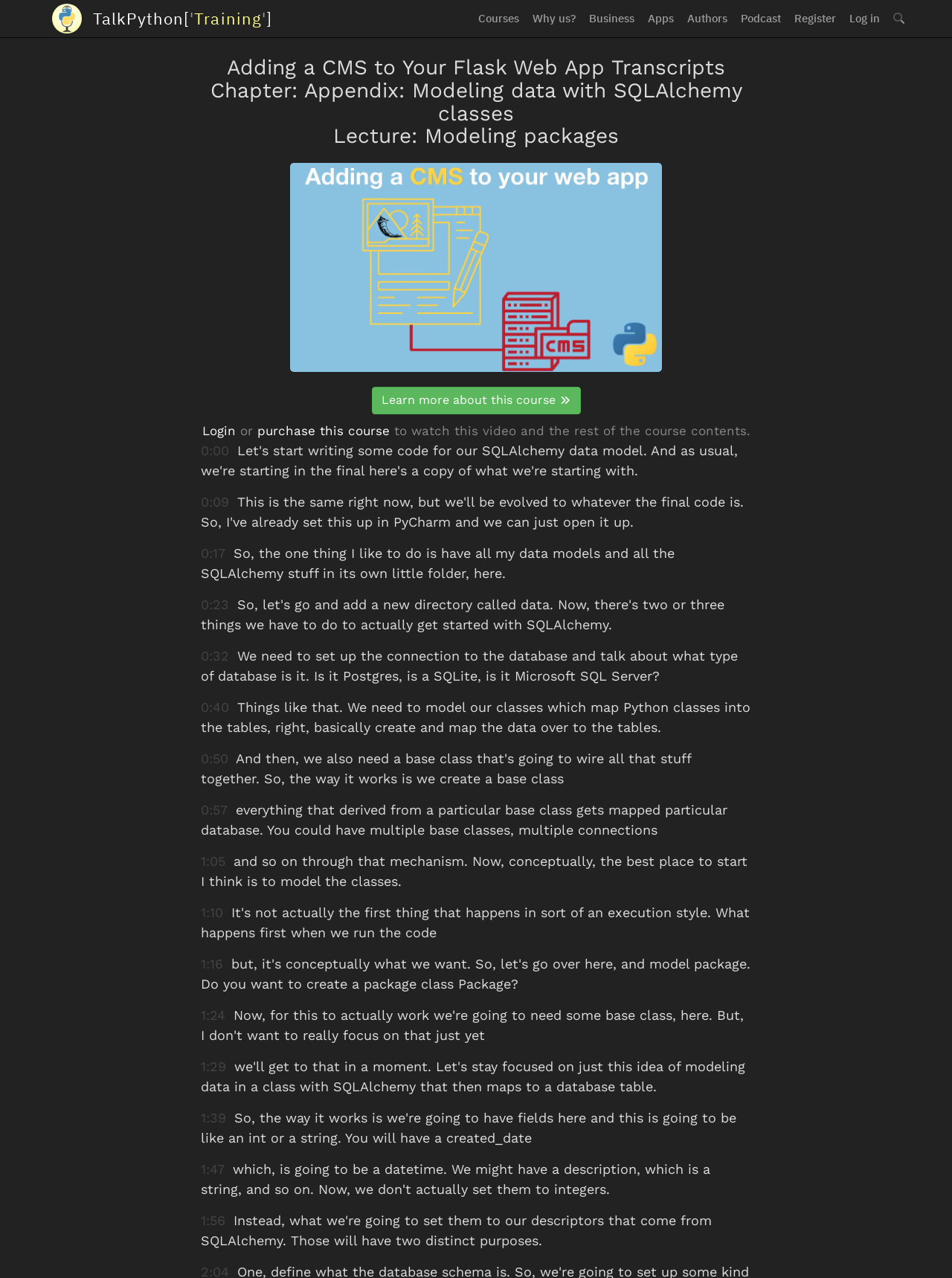Can you determine the main header of this webpage?

Adding a CMS to Your Flask Web App Transcripts
Chapter: Appendix: Modeling data with SQLAlchemy classes
Lecture: Modeling packages